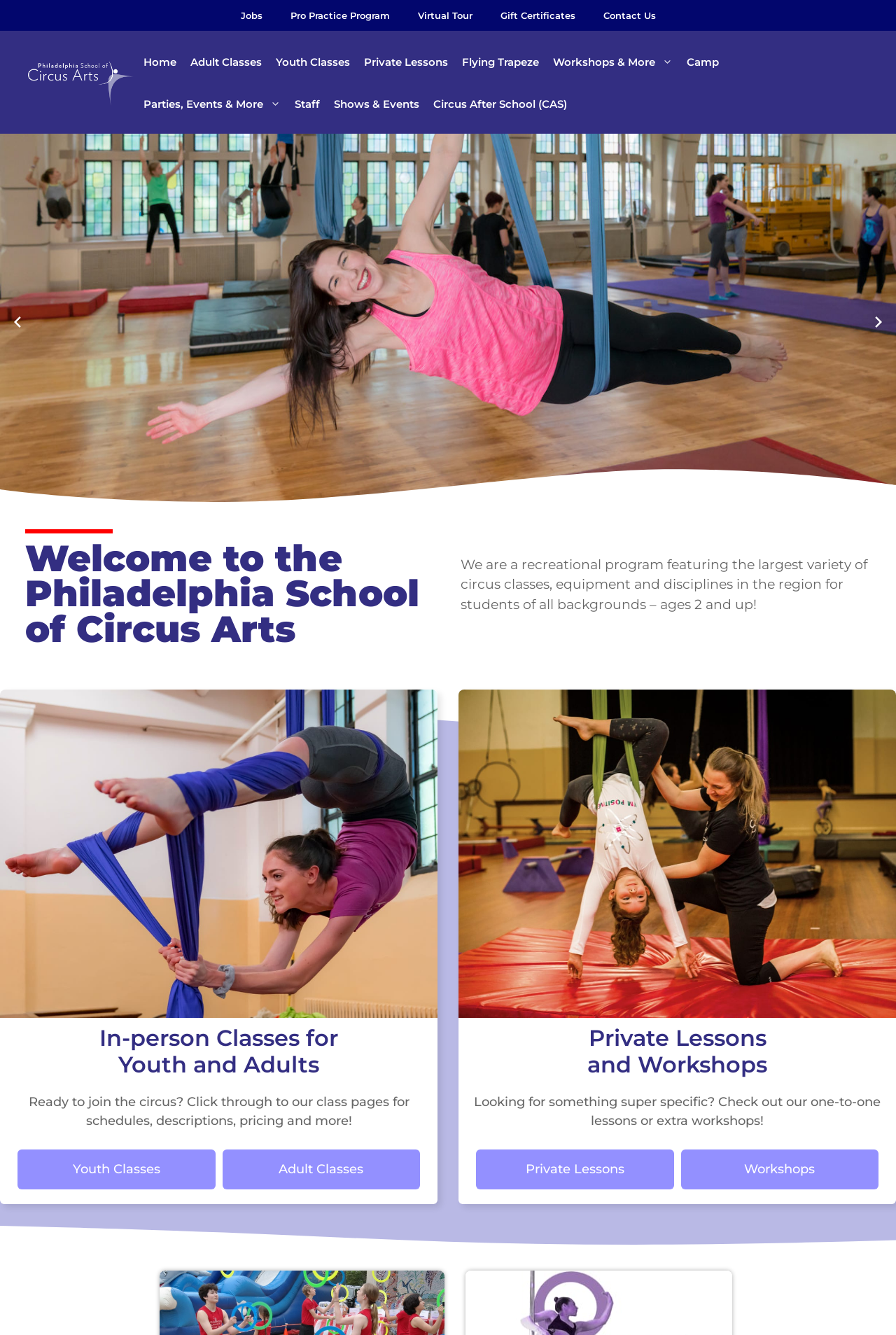Is the school located in Philadelphia?
Using the visual information, respond with a single word or phrase.

Yes